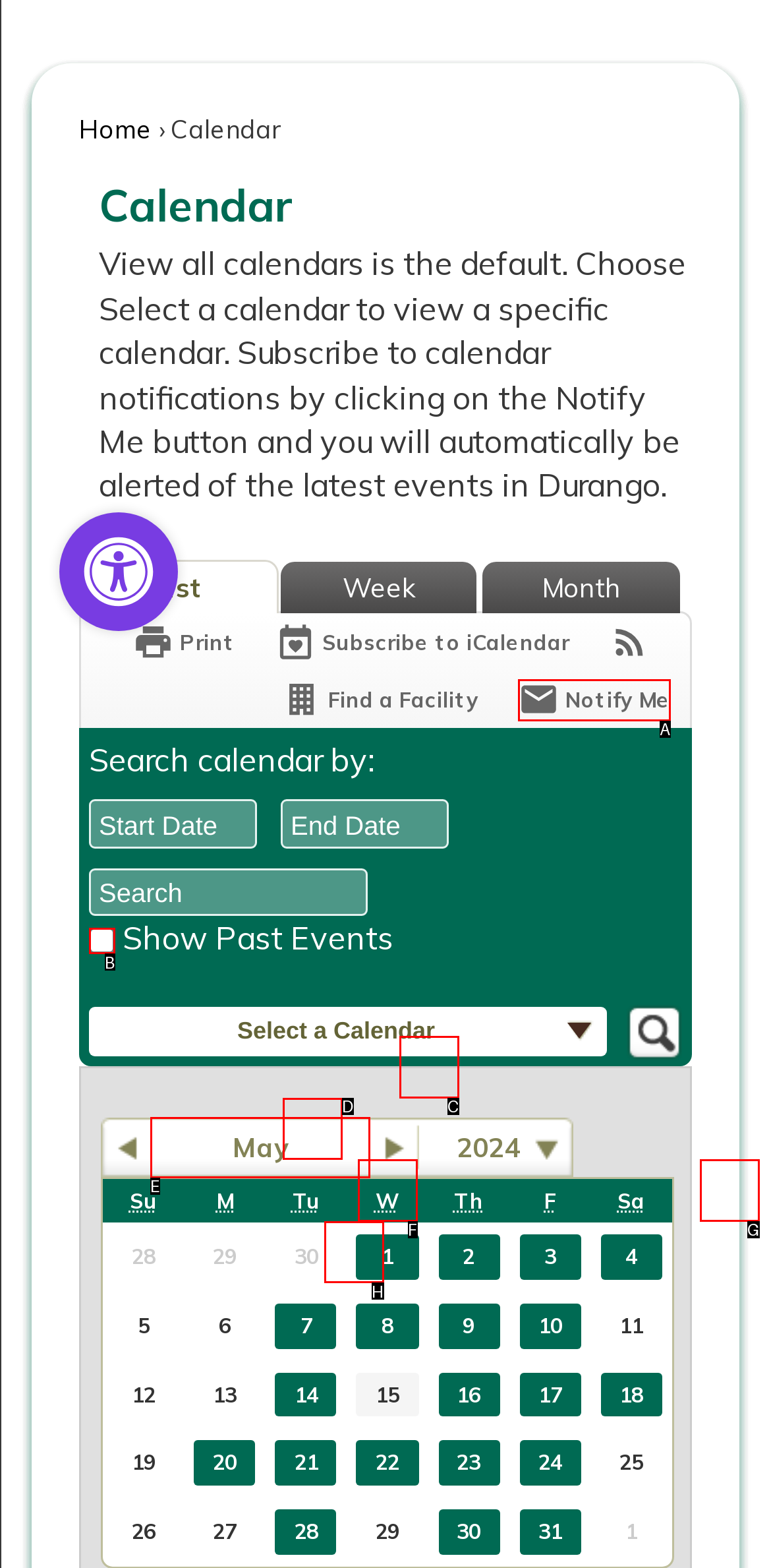Choose the UI element that best aligns with the description: parent_node: Show Past Events
Respond with the letter of the chosen option directly.

B